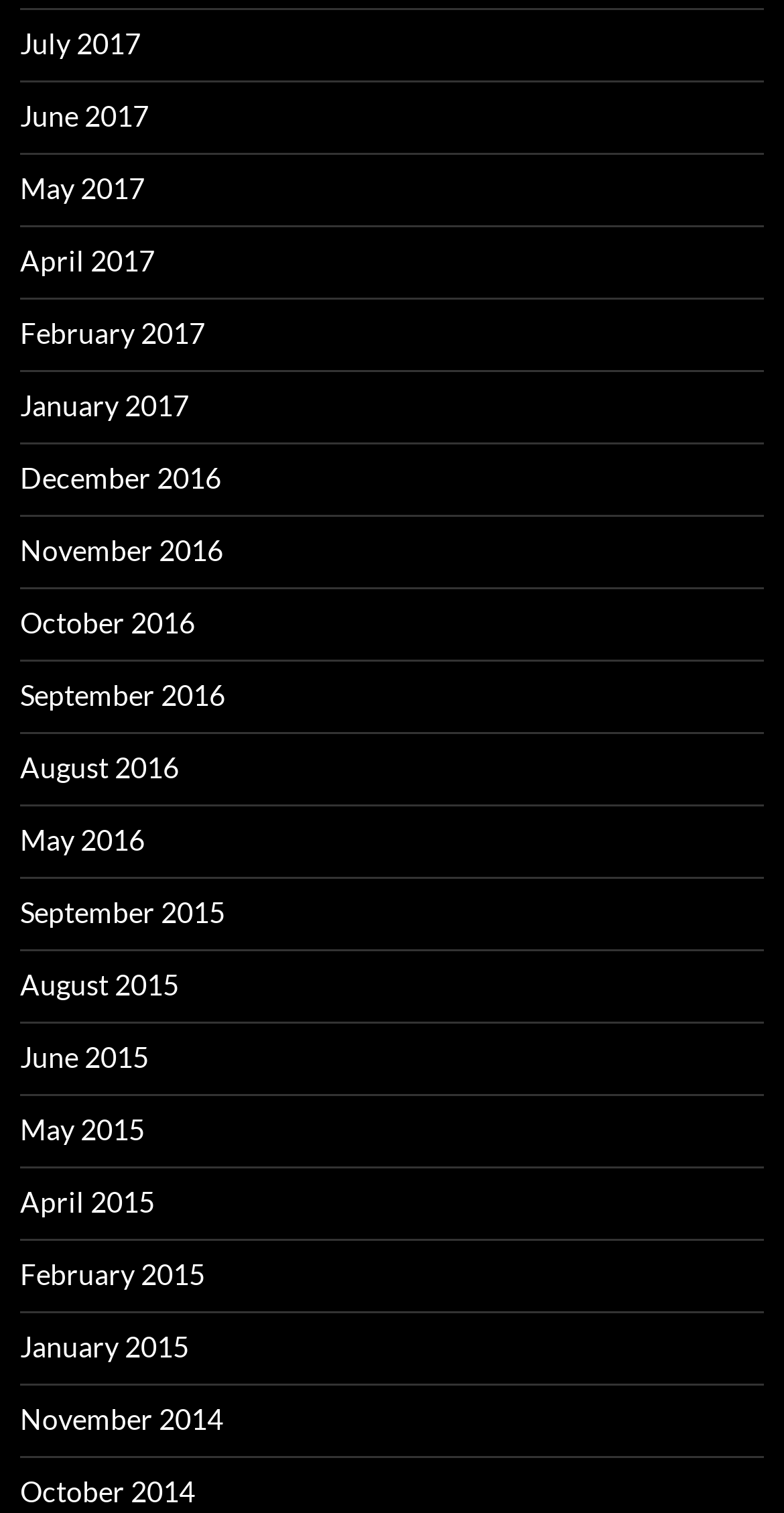Pinpoint the bounding box coordinates of the clickable area needed to execute the instruction: "view July 2017". The coordinates should be specified as four float numbers between 0 and 1, i.e., [left, top, right, bottom].

[0.026, 0.017, 0.179, 0.039]